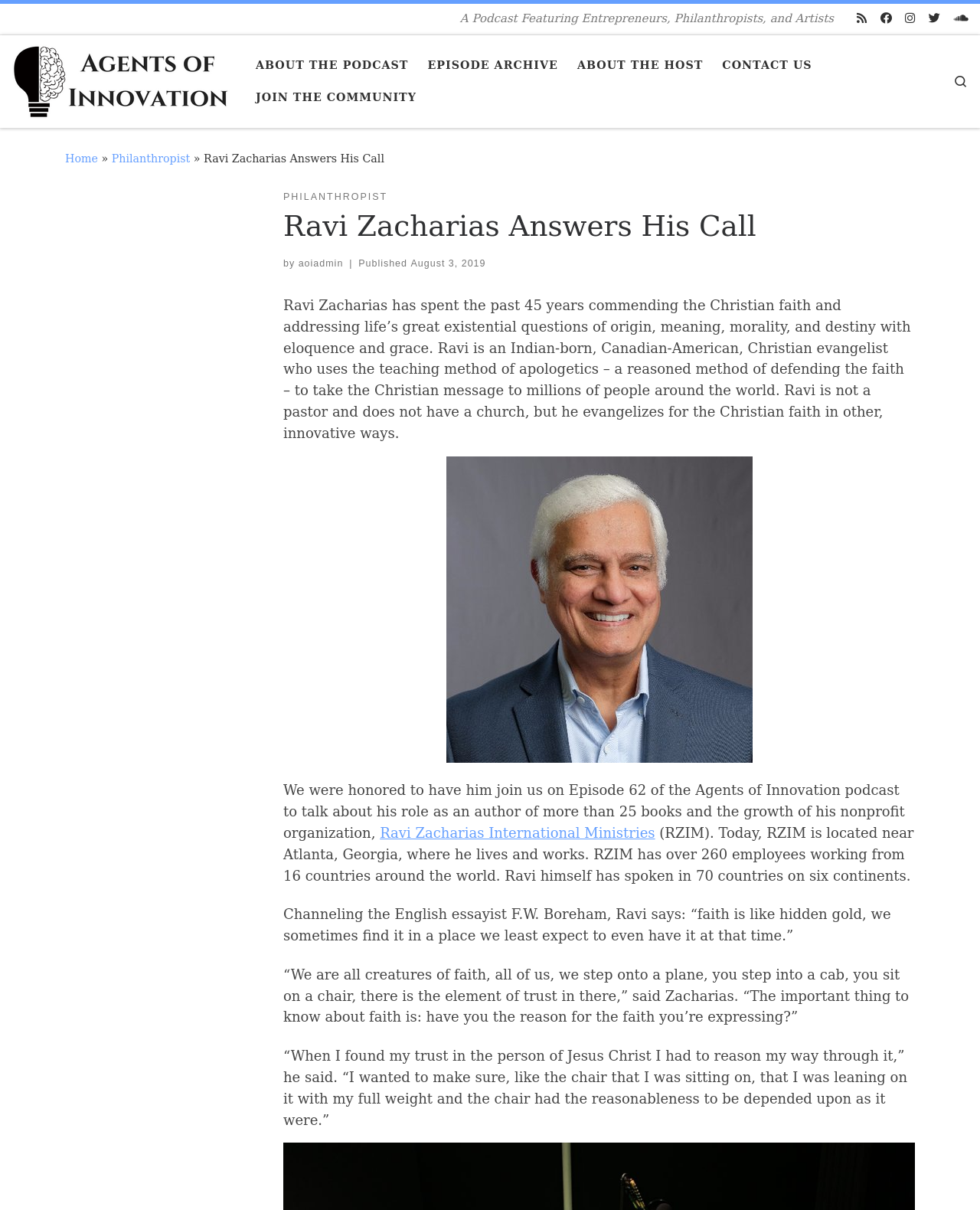How many countries has Ravi Zacharias spoken in?
Using the image as a reference, answer the question with a short word or phrase.

70